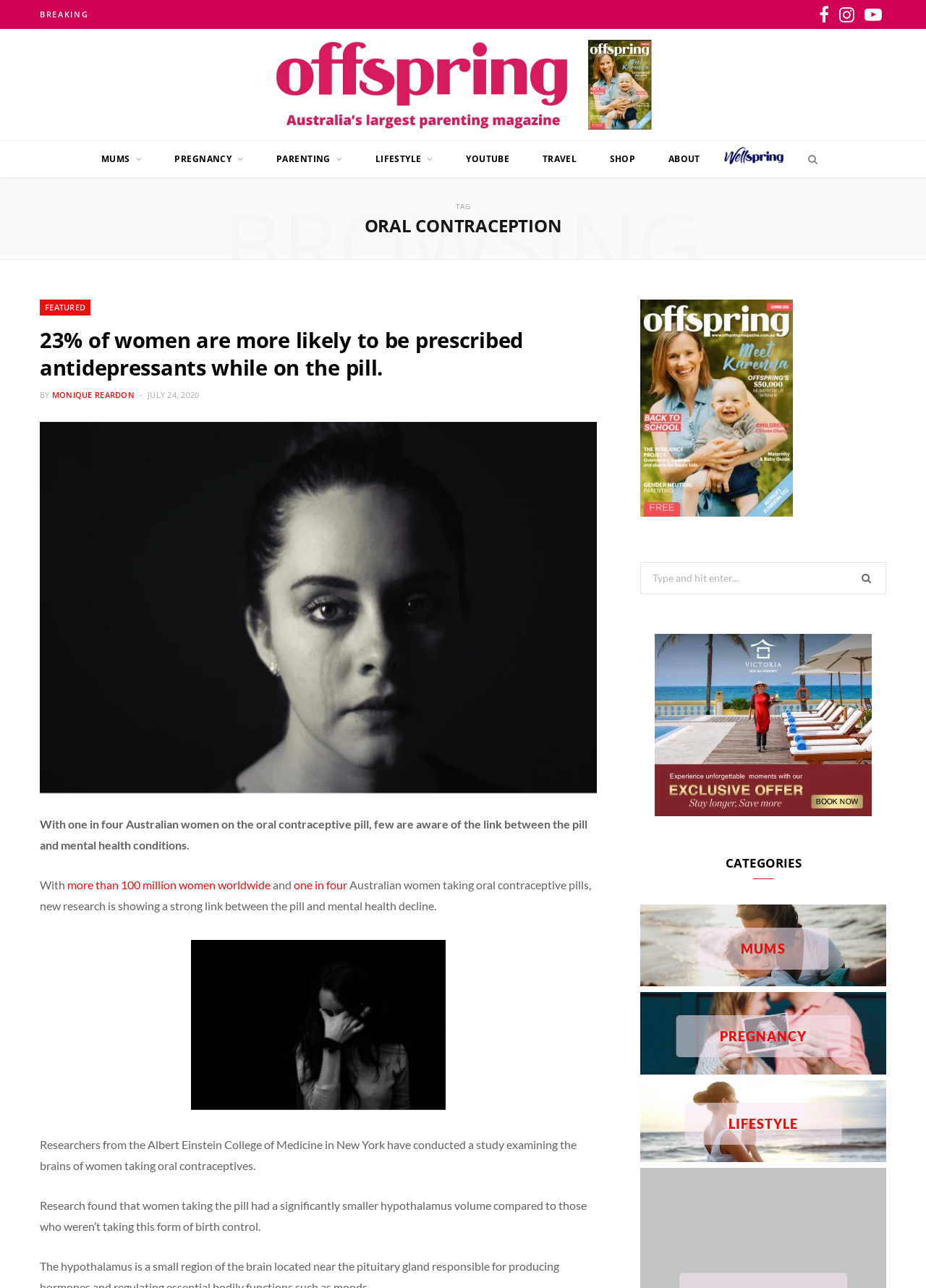Please pinpoint the bounding box coordinates for the region I should click to adhere to this instruction: "Check the cost of Japanese Brides".

None